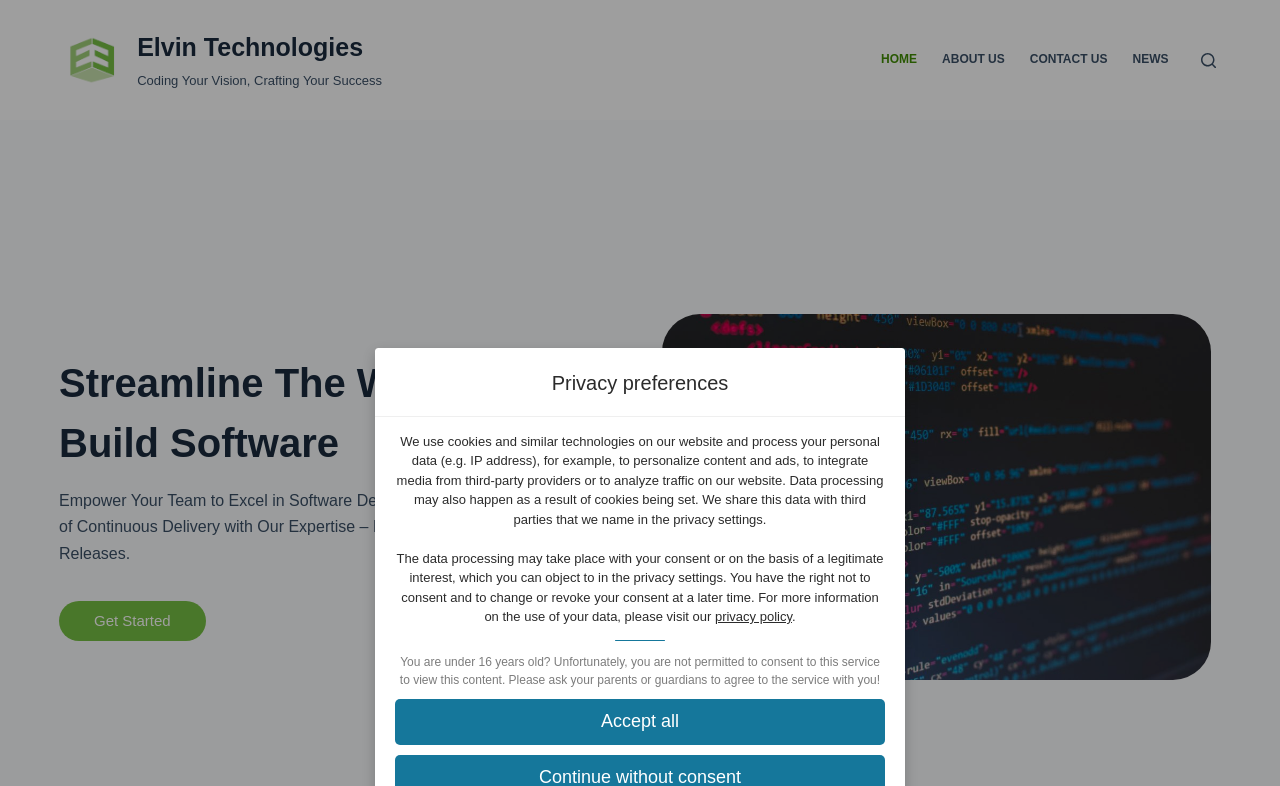Locate the bounding box coordinates of the UI element described by: "parent_node: Elvin Technologies". The bounding box coordinates should consist of four float numbers between 0 and 1, i.e., [left, top, right, bottom].

[0.05, 0.045, 0.095, 0.108]